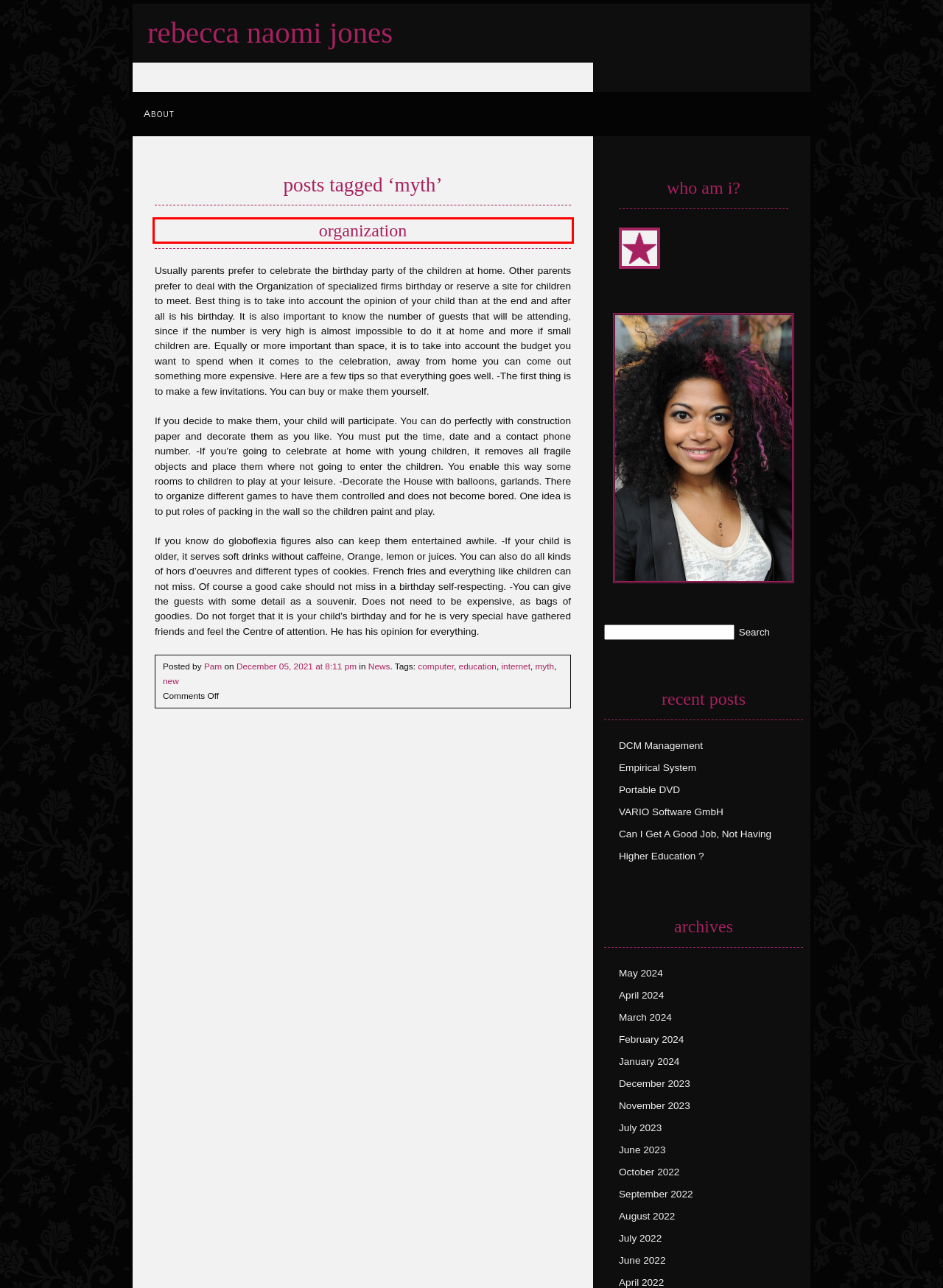Examine the screenshot of a webpage featuring a red bounding box and identify the best matching webpage description for the new page that results from clicking the element within the box. Here are the options:
A. education | Rebecca Naomi Jones
B. Organization | Rebecca Naomi Jones
C. January, 2024 | Rebecca Naomi Jones
D. computer | Rebecca Naomi Jones
E. Portable DVD | Rebecca Naomi Jones
F. August, 2022 | Rebecca Naomi Jones
G. October, 2022 | Rebecca Naomi Jones
H. July, 2023 | Rebecca Naomi Jones

B